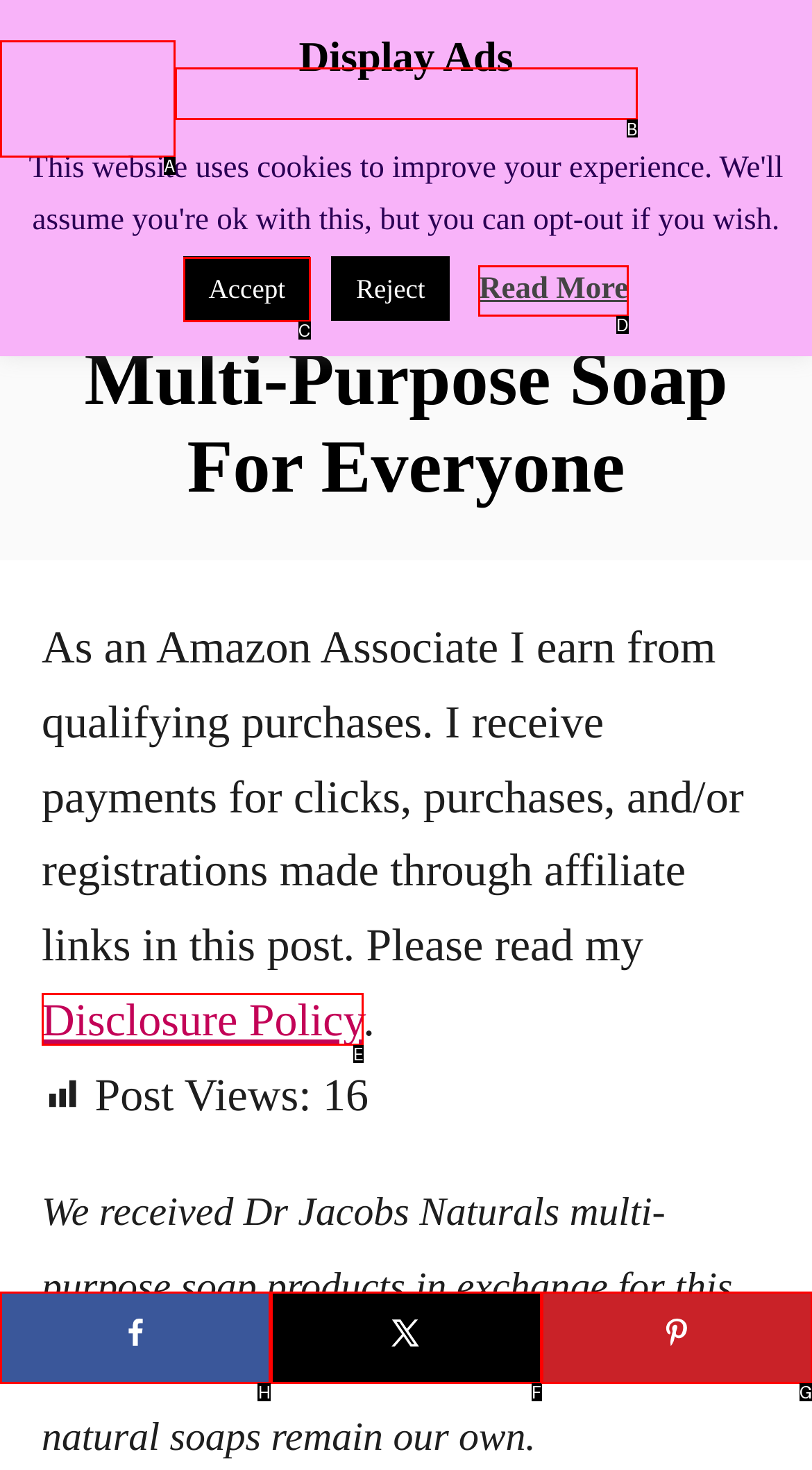Which lettered option should be clicked to achieve the task: Share on Facebook? Choose from the given choices.

H